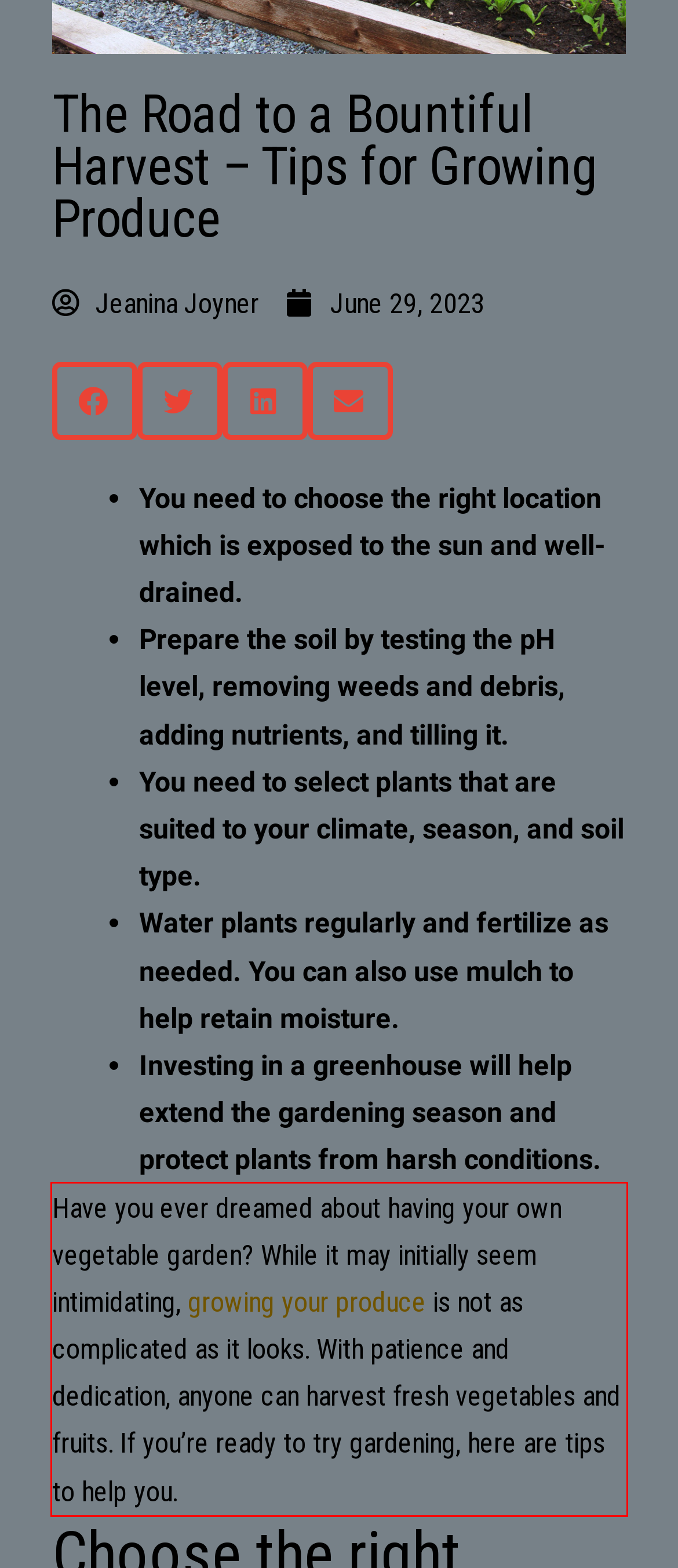Look at the provided screenshot of the webpage and perform OCR on the text within the red bounding box.

Have you ever dreamed about having your own vegetable garden? While it may initially seem intimidating, growing your produce is not as complicated as it looks. With patience and dedication, anyone can harvest fresh vegetables and fruits. If you’re ready to try gardening, here are tips to help you.